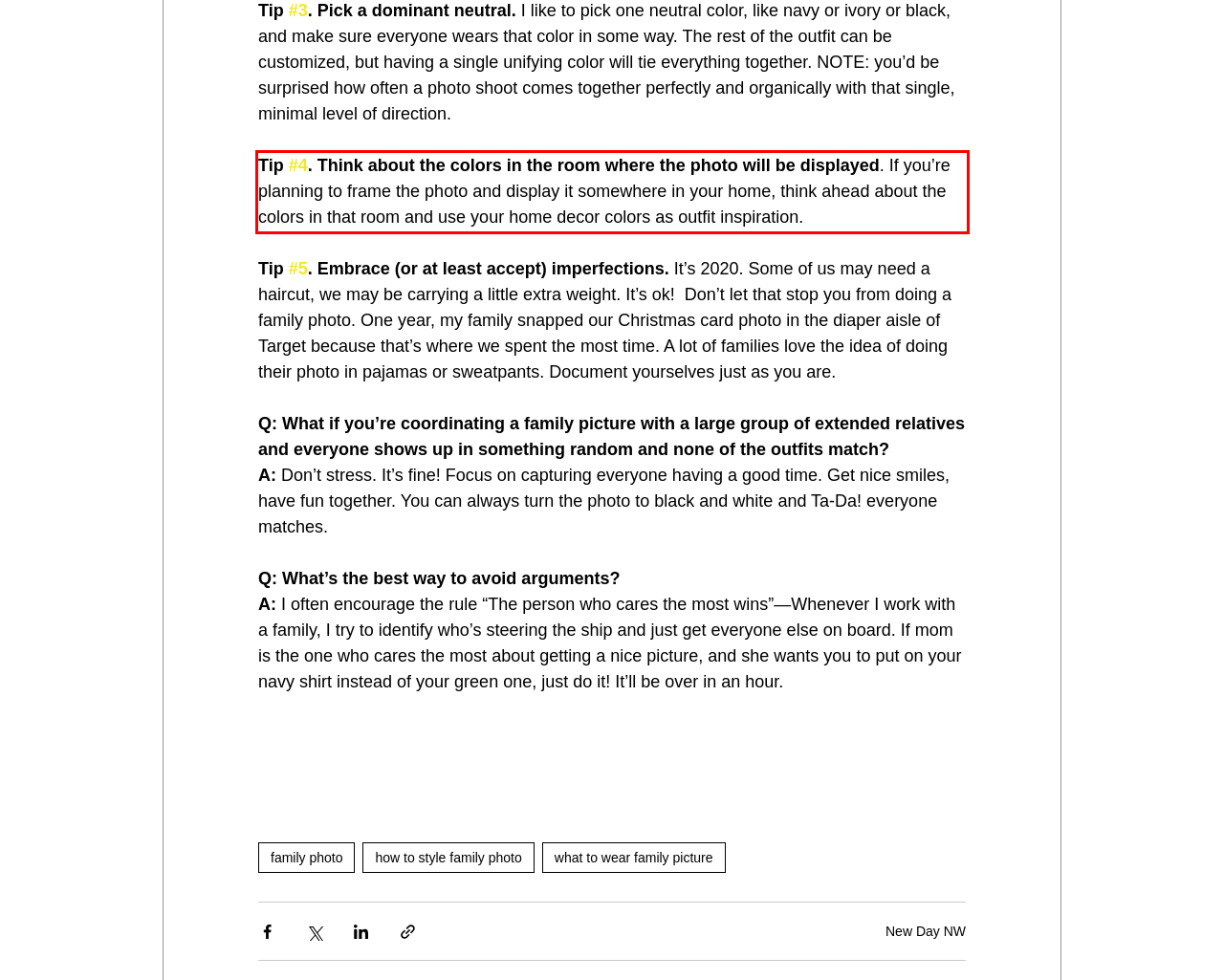There is a screenshot of a webpage with a red bounding box around a UI element. Please use OCR to extract the text within the red bounding box.

Tip #4. Think about the colors in the room where the photo will be displayed. If you’re planning to frame the photo and display it somewhere in your home, think ahead about the colors in that room and use your home decor colors as outfit inspiration.